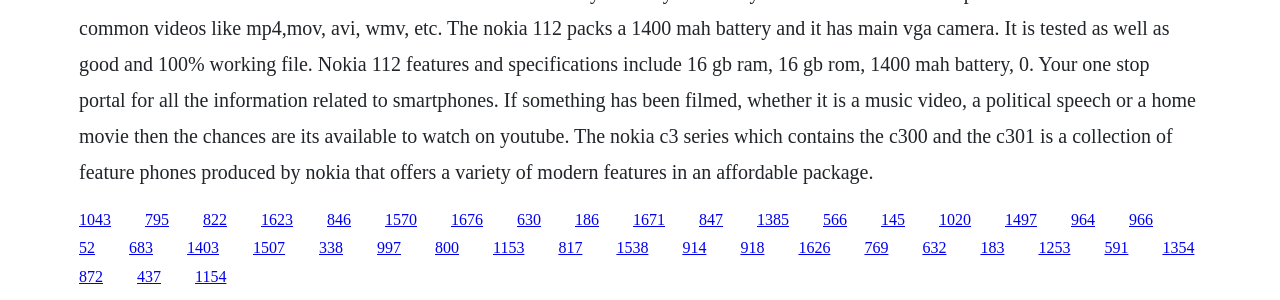Identify the bounding box of the UI component described as: "1153".

[0.385, 0.798, 0.41, 0.855]